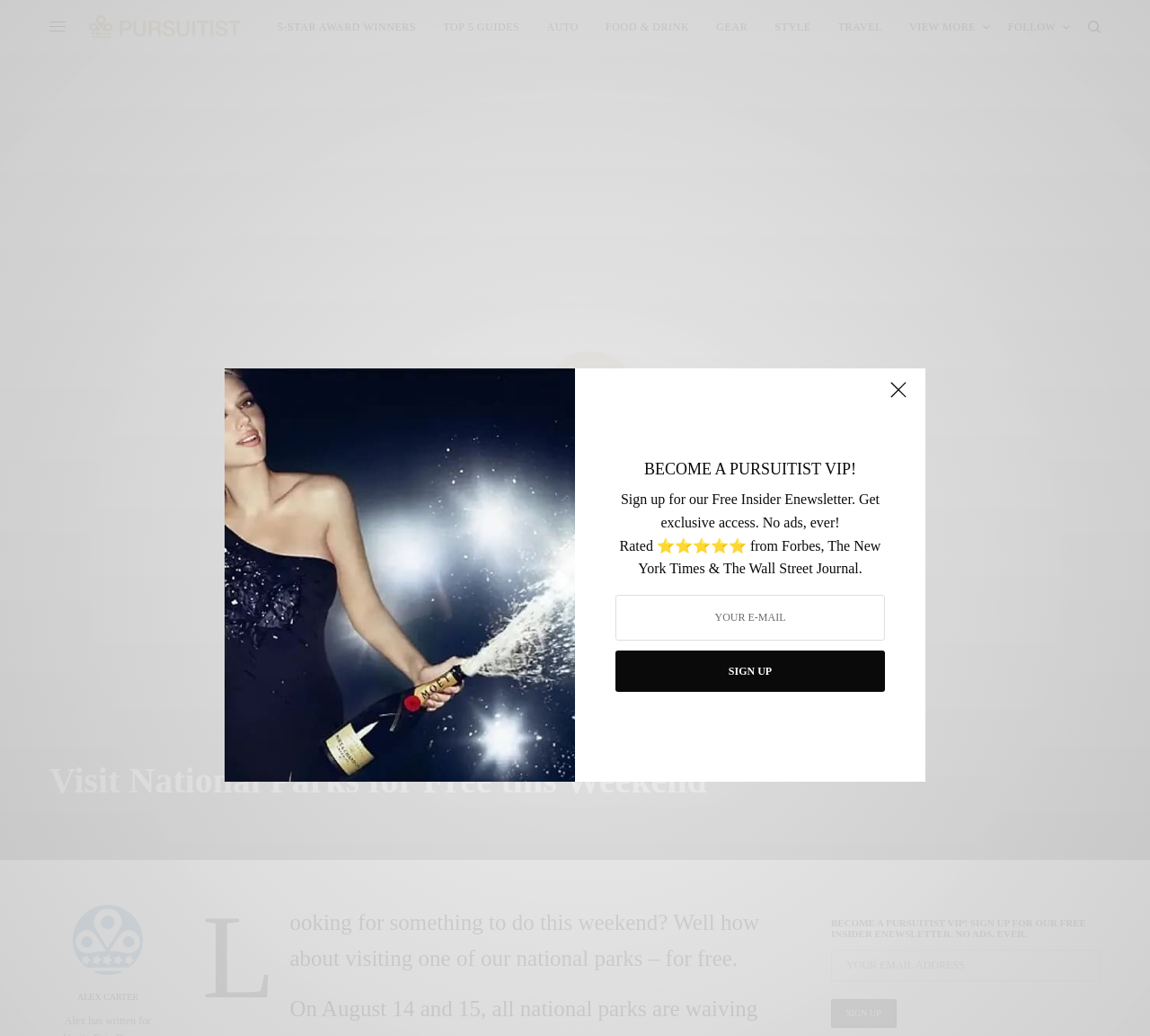Identify the bounding box coordinates for the element that needs to be clicked to fulfill this instruction: "Close the popup". Provide the coordinates in the format of four float numbers between 0 and 1: [left, top, right, bottom].

[0.766, 0.364, 0.797, 0.402]